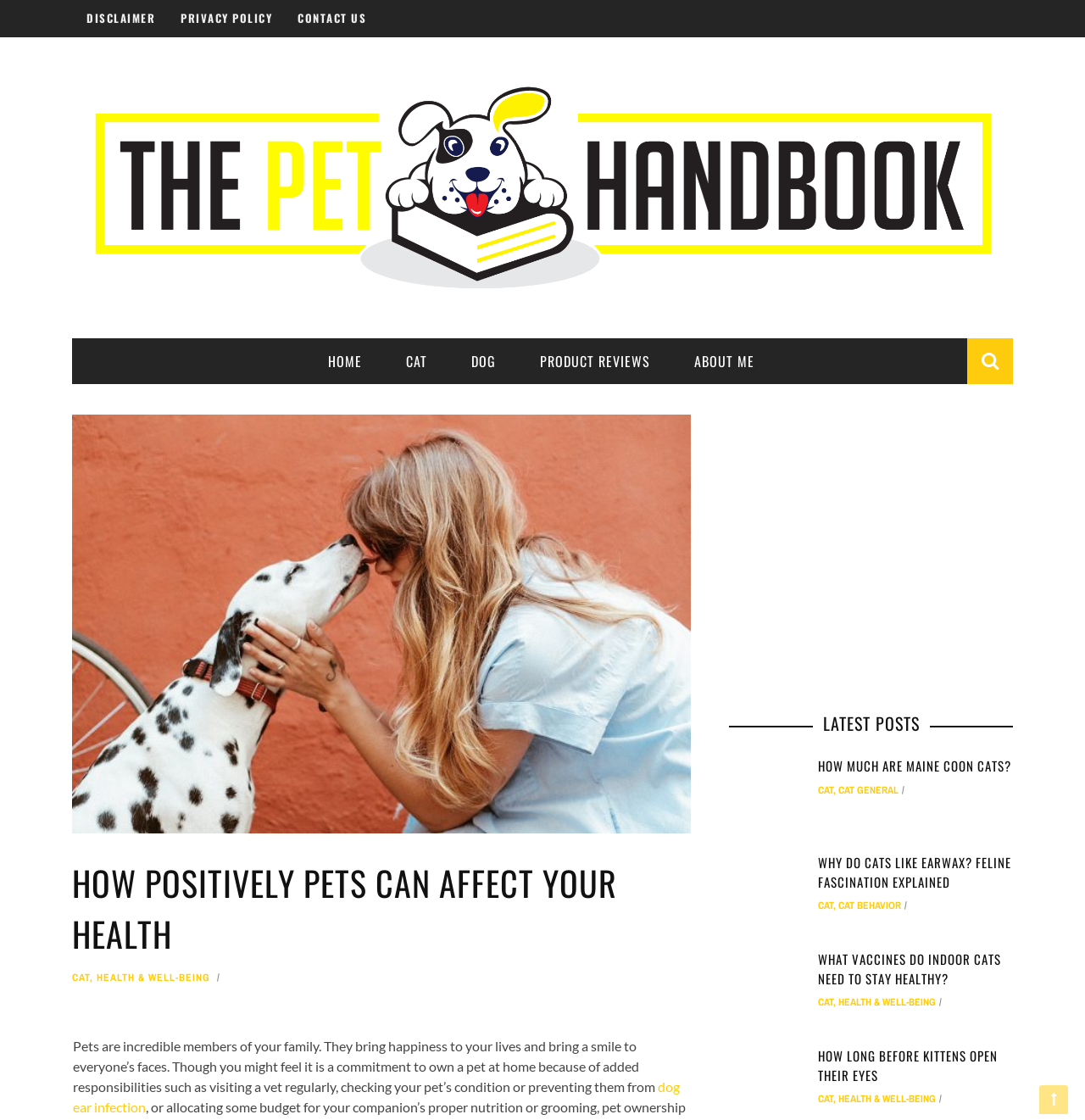Can you specify the bounding box coordinates for the region that should be clicked to fulfill this instruction: "Click on the DISCLAIMER link".

[0.08, 0.008, 0.143, 0.023]